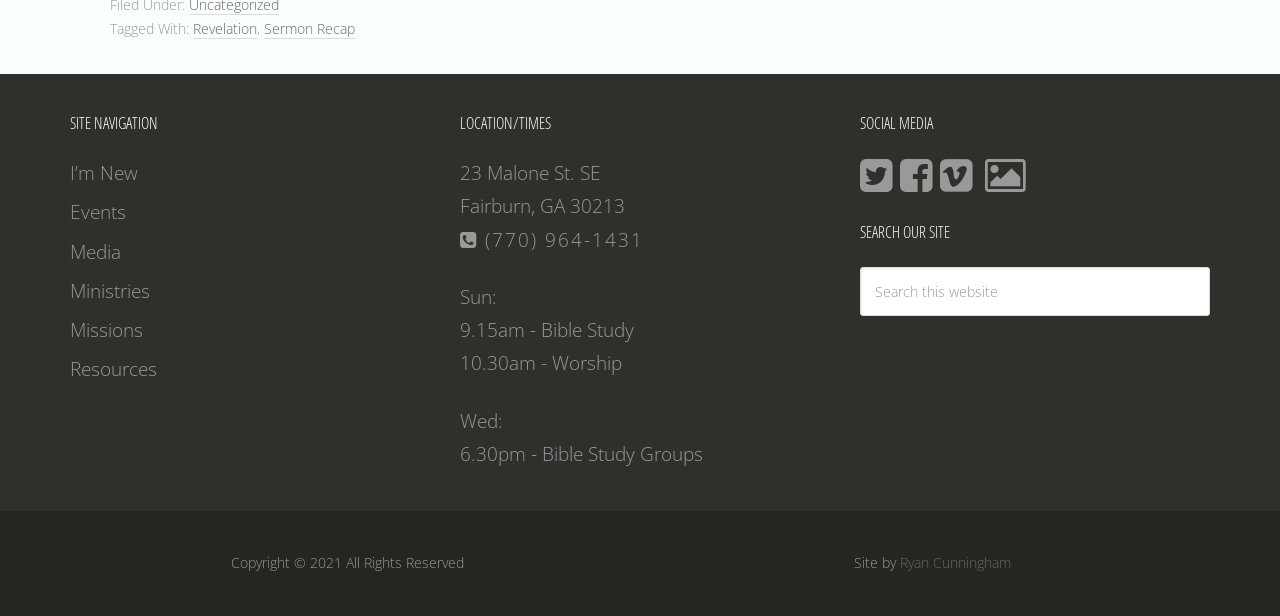Answer in one word or a short phrase: 
What are the worship times on Sundays?

9:15am - Bible Study, 10:30am - Worship